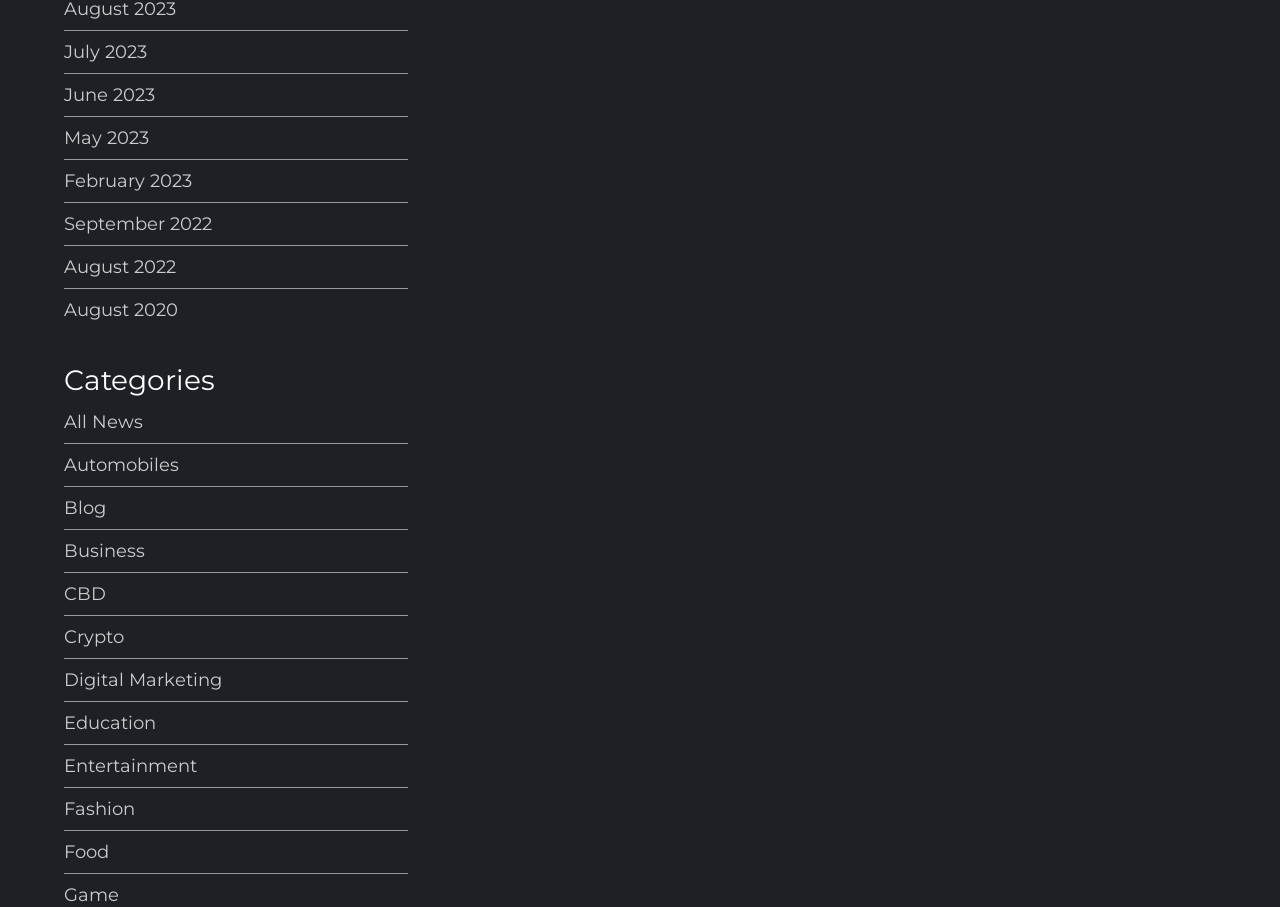Locate the UI element that matches the description August 2020 in the webpage screenshot. Return the bounding box coordinates in the format (top-left x, top-left y, bottom-right x, bottom-right y), with values ranging from 0 to 1.

[0.05, 0.327, 0.139, 0.358]